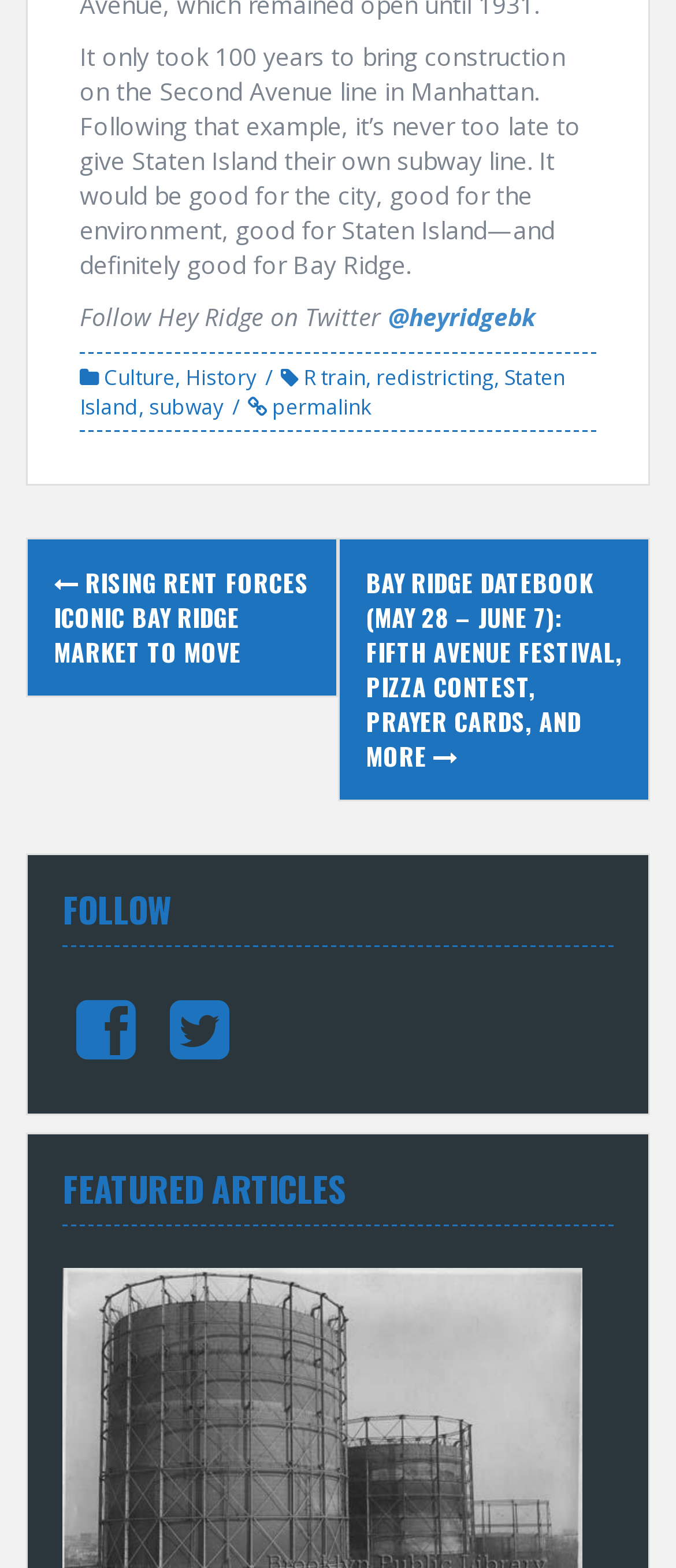What is the topic of the first article?
From the image, provide a succinct answer in one word or a short phrase.

Second Avenue line